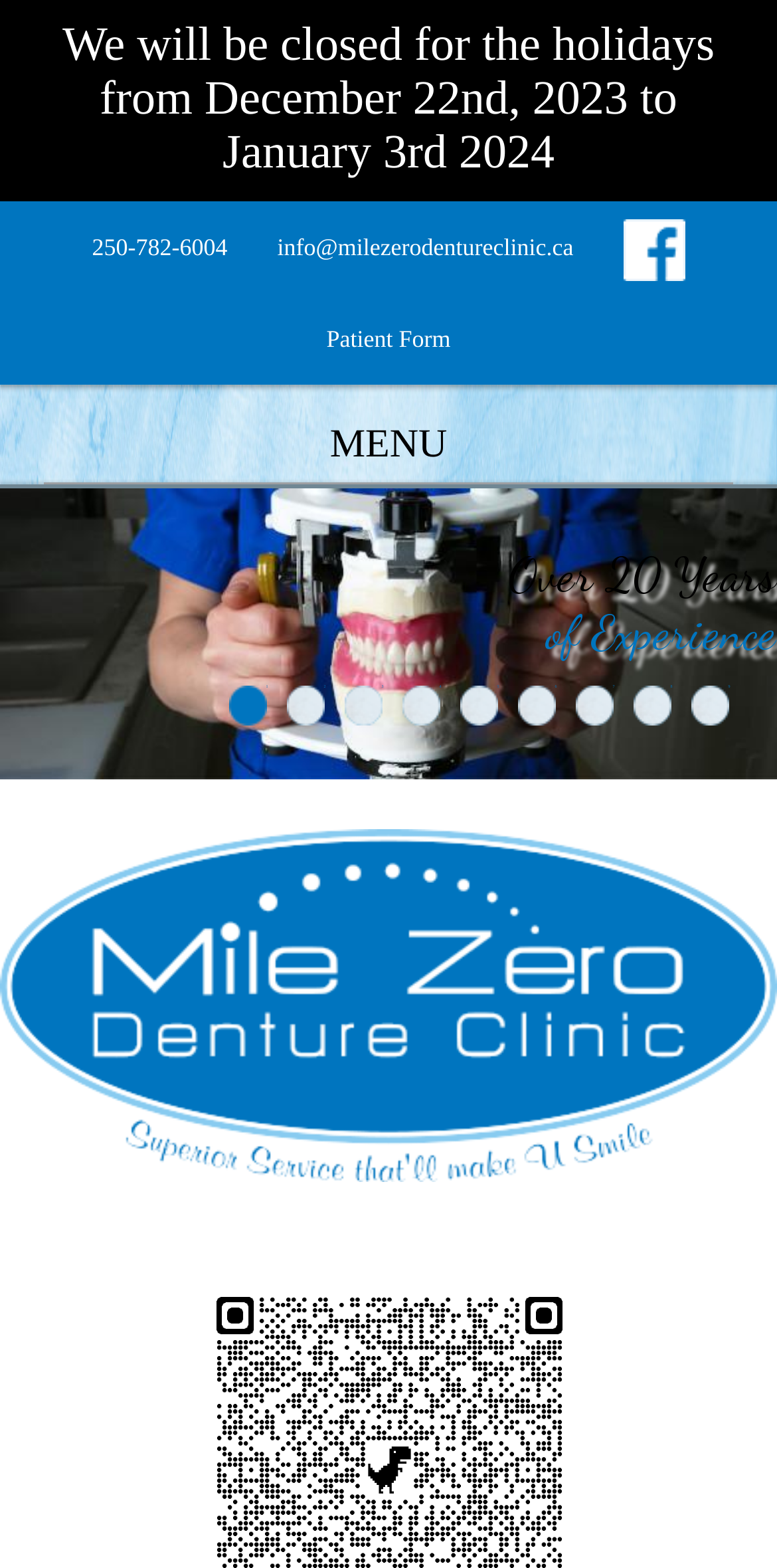Generate an in-depth caption that captures all aspects of the webpage.

The webpage is about Mile Zero Denture Clinic, focusing on dental implants and denture-related services. At the top, there is a notice about the clinic's holiday hours, followed by contact information, including a phone number, email, and Facebook link. 

Below the contact information, there is a menu link and a prominent banner image that spans the entire width of the page. The banner is accompanied by several images and text blocks, which are arranged in a horizontal layout. These elements describe the clinic's services, including cleaning kits, fast denture creation, and serving patients from Northern BC and Alberta.

Further down, there are several sections that address common issues related to dentures, such as loose dentures, struggling with the cost of dentures, and the need for relines. Each section features an image and a brief text description. The page also offers denture financing options and promotes denture cleaning products.

At the bottom of the page, there is a row of numbered links, likely pagination for a blog or article section. Finally, the clinic's logo and name are displayed at the very bottom of the page.